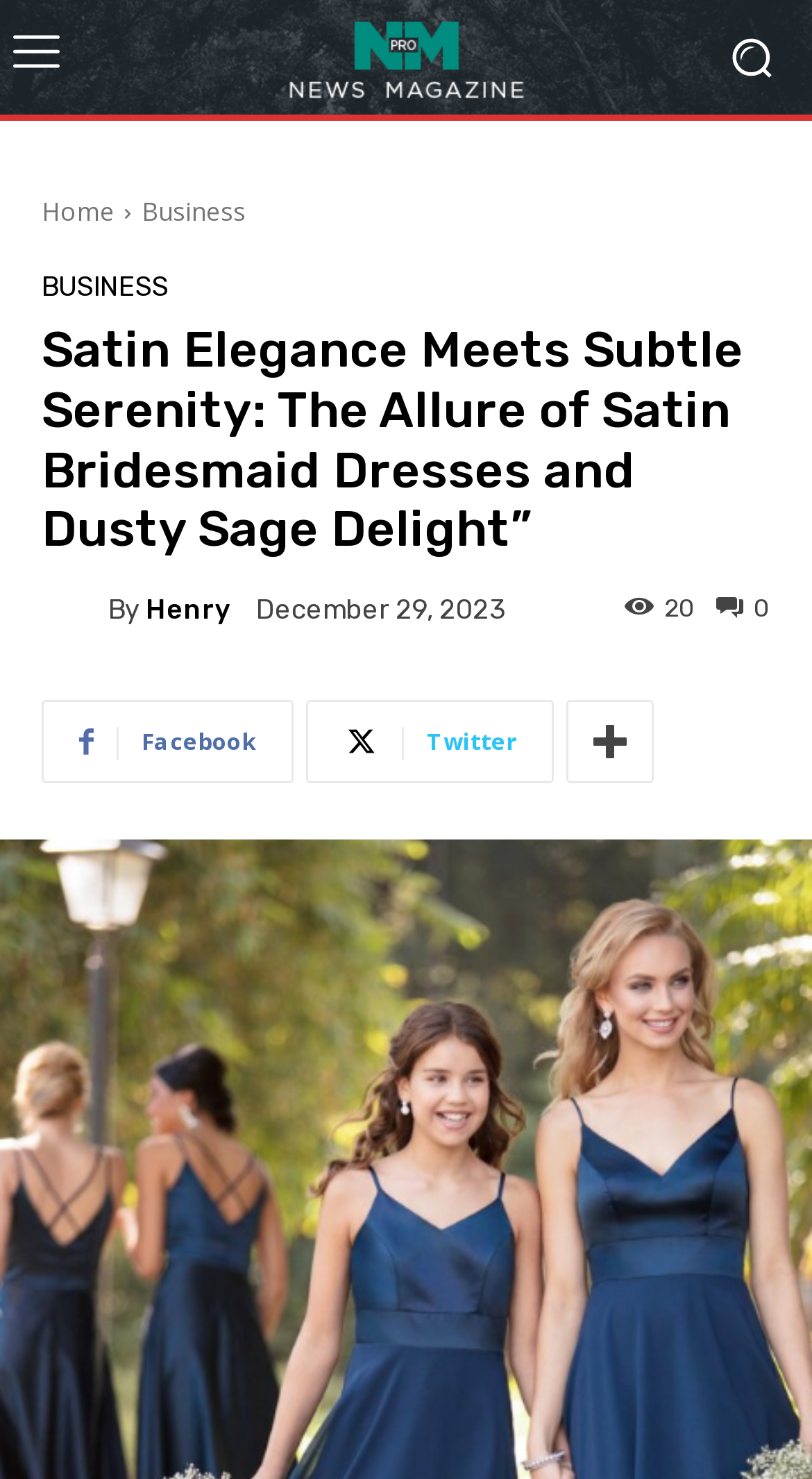Identify the bounding box coordinates of the section that should be clicked to achieve the task described: "Click on Phoenix Rising".

None